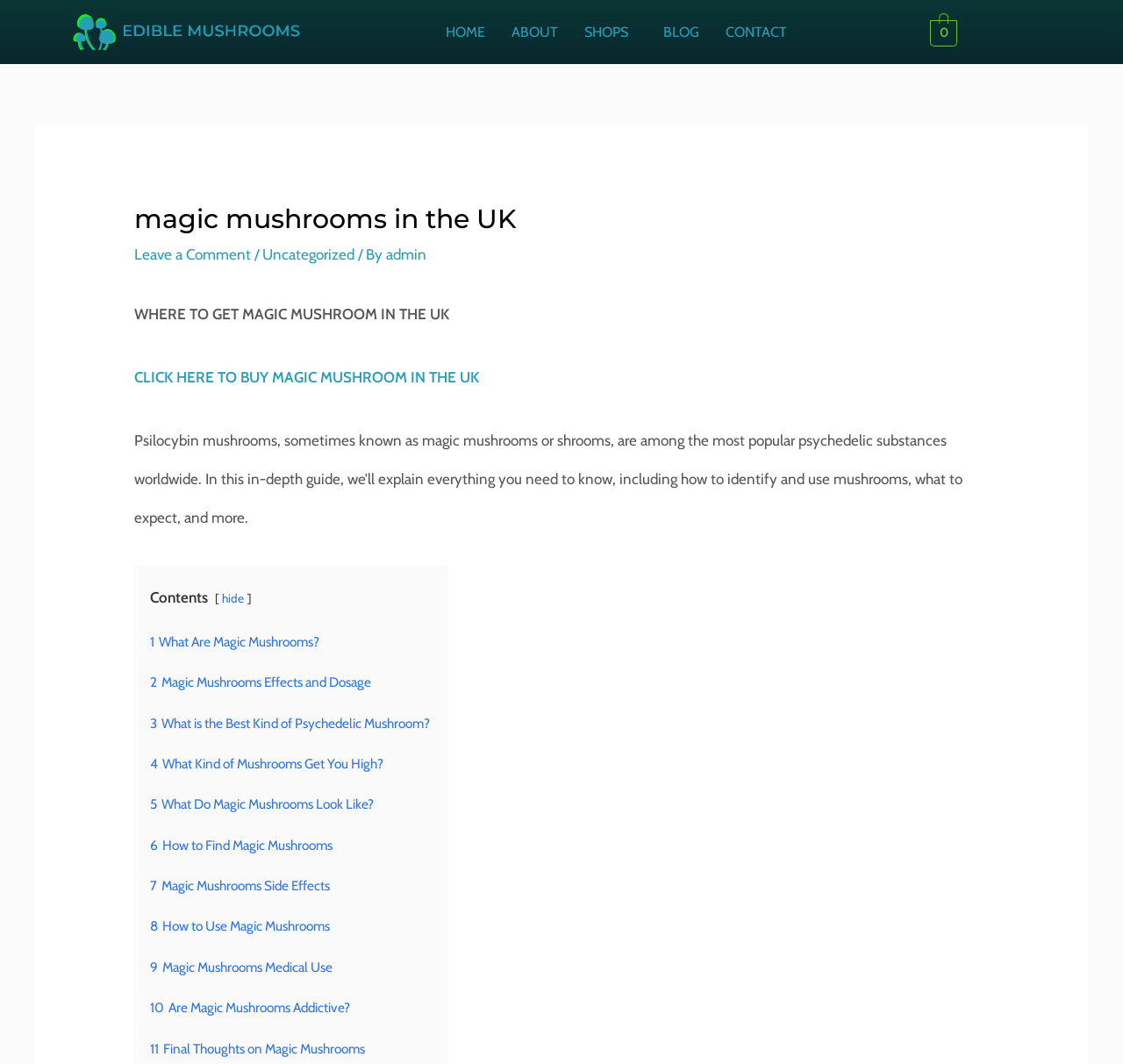Locate the bounding box coordinates of the element I should click to achieve the following instruction: "read about magic mushrooms effects and dosage".

[0.134, 0.633, 0.331, 0.649]